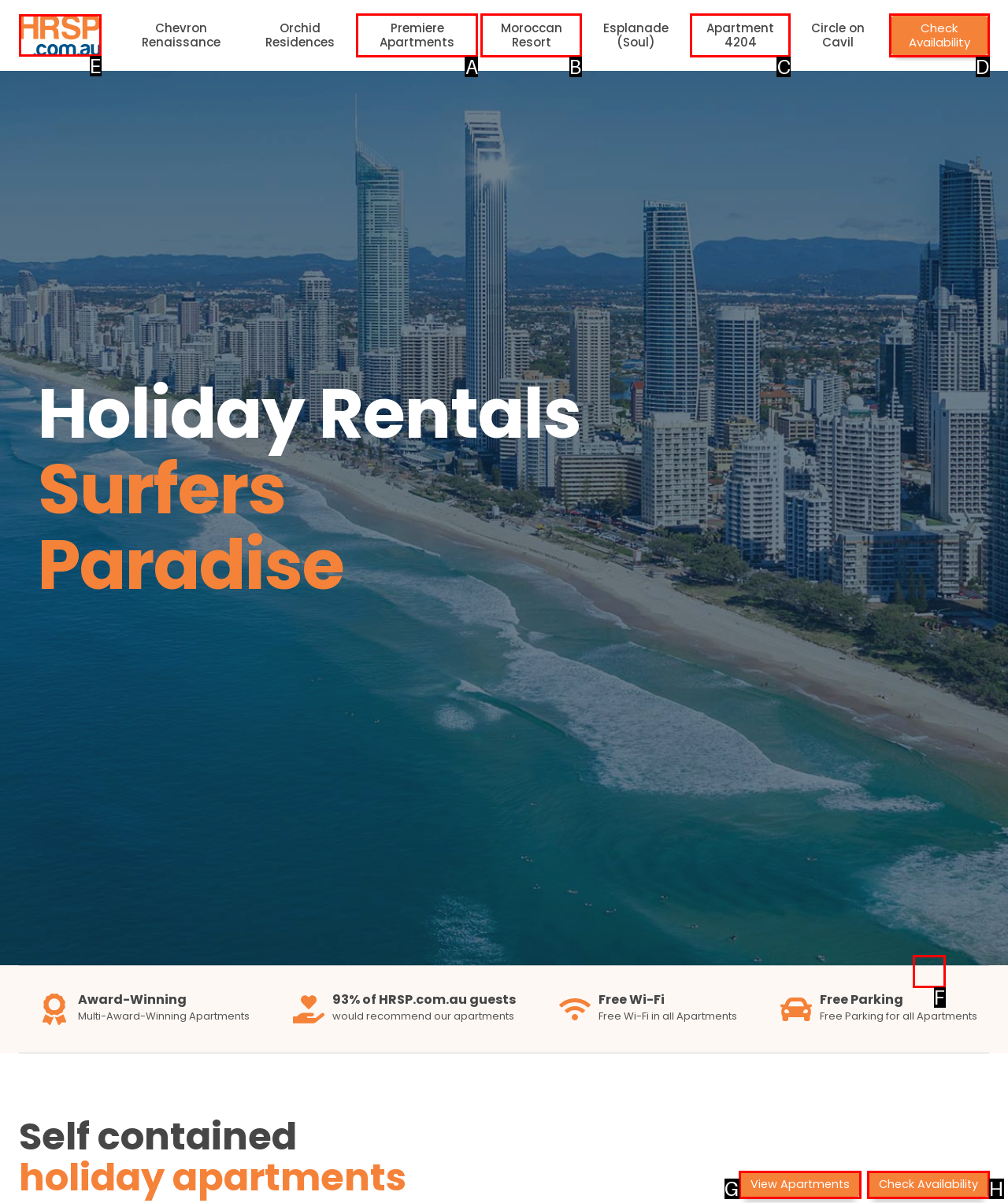From the given choices, identify the element that matches: Premiere Apartments
Answer with the letter of the selected option.

A